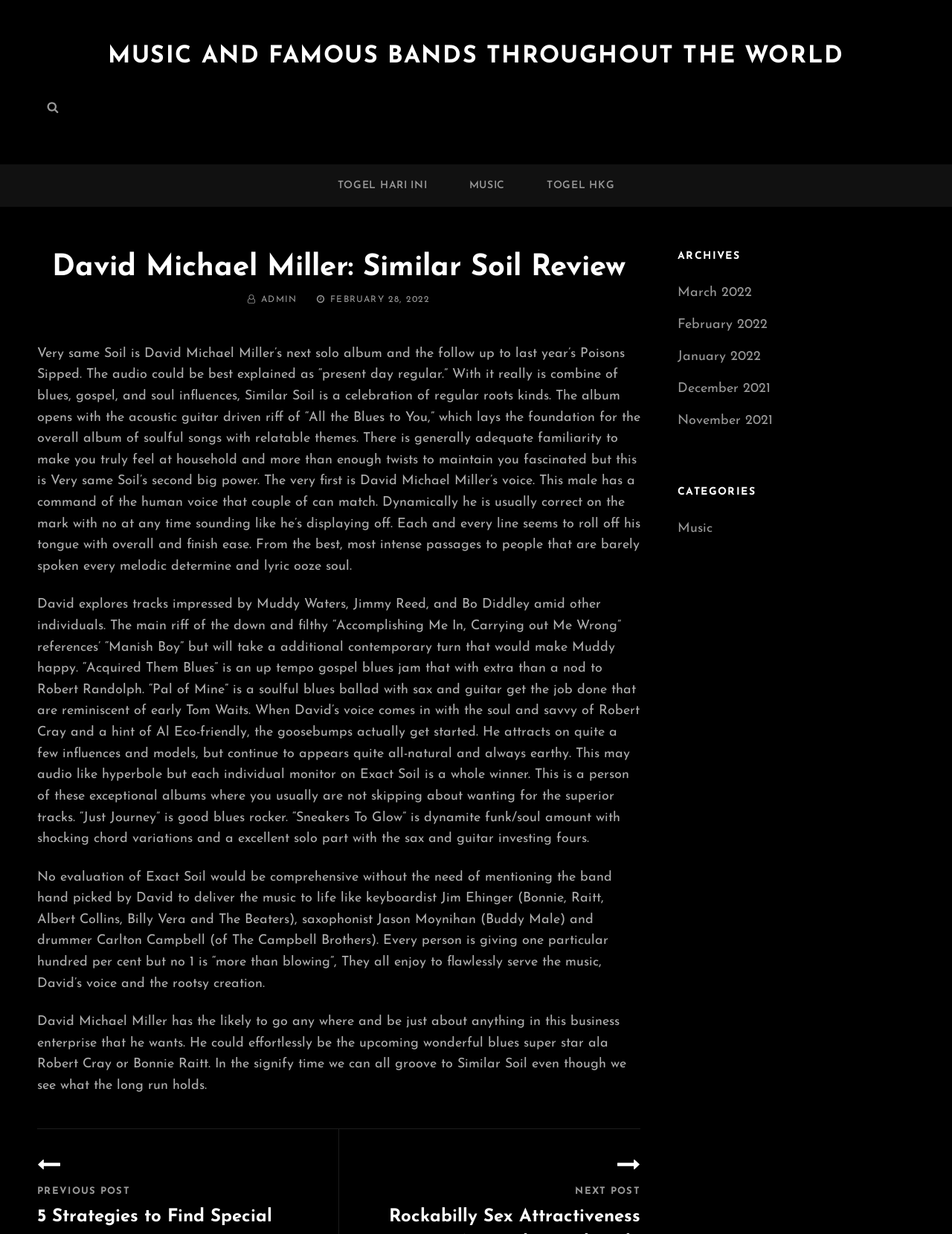Can you provide the bounding box coordinates for the element that should be clicked to implement the instruction: "Read David Michael Miller's album review"?

[0.039, 0.201, 0.673, 0.253]